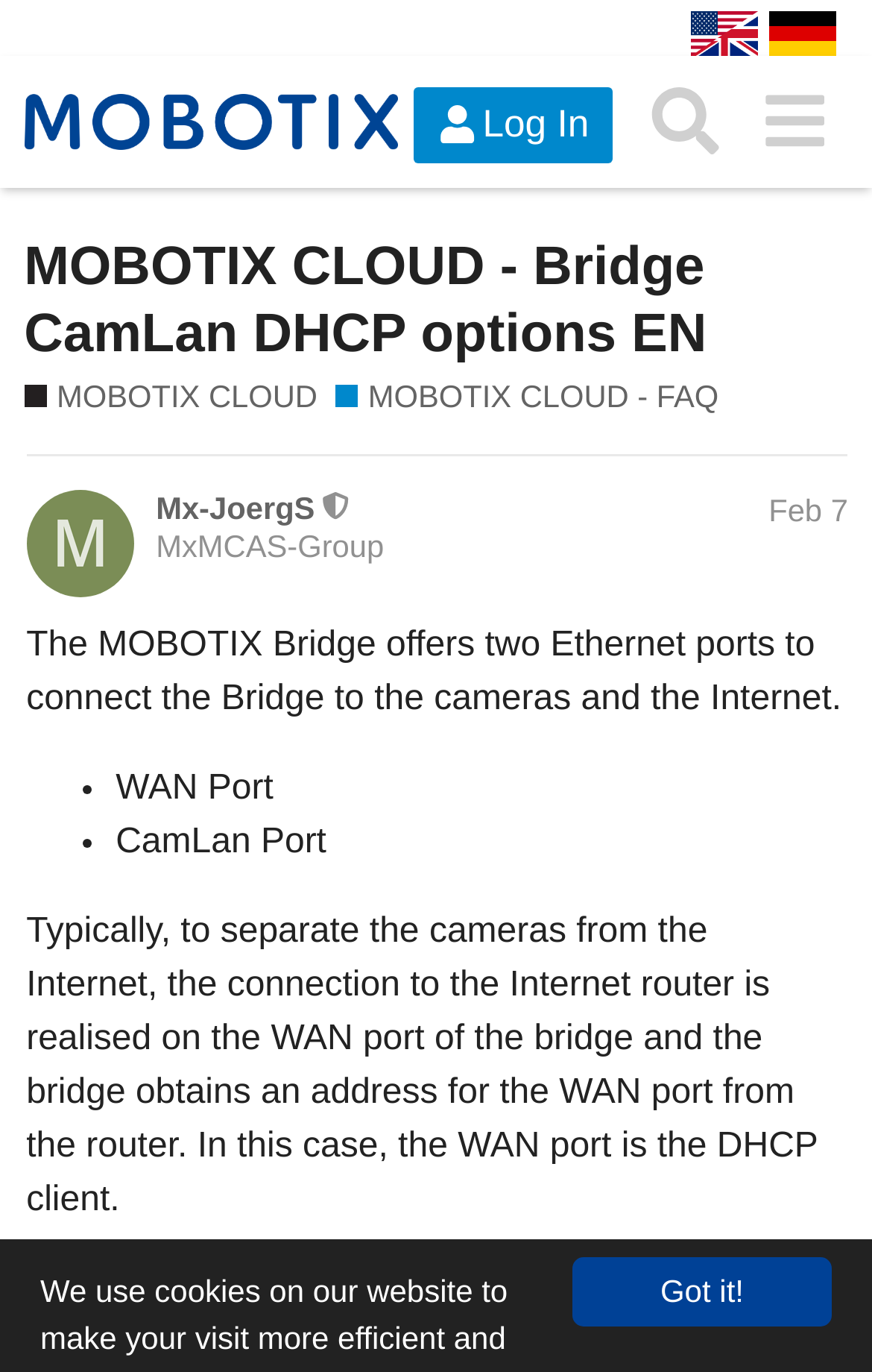Give the bounding box coordinates for this UI element: "Mx-JoergS". The coordinates should be four float numbers between 0 and 1, arranged as [left, top, right, bottom].

[0.179, 0.358, 0.361, 0.385]